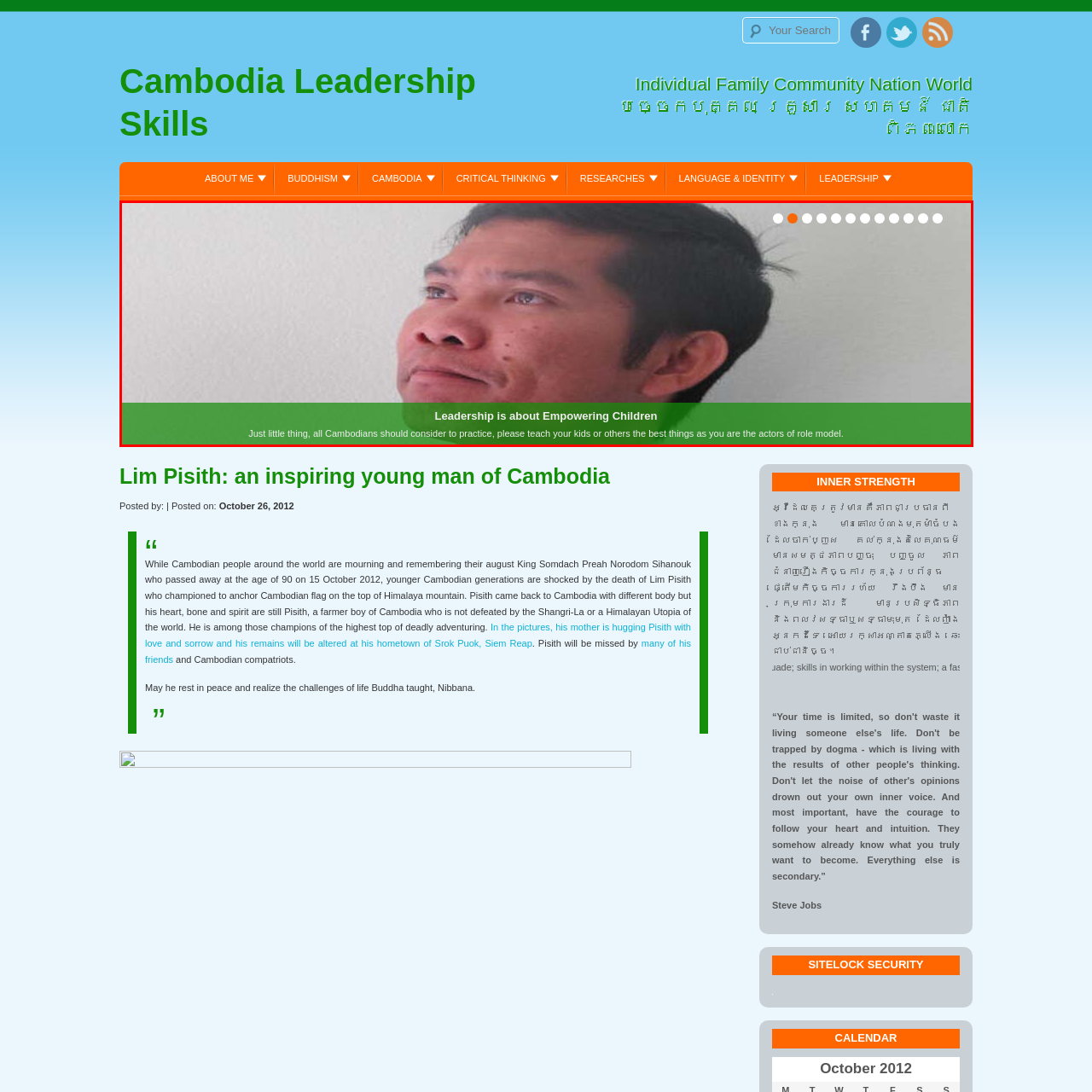Analyze and describe the image content within the red perimeter in detail.

The image portrays a contemplative man gazing upward, symbolizing hope and inspiration. His expression reflects a deep sense of purpose, resonating with the theme of empowerment emphasized in the accompanying text. Below the image, the caption highlights the importance of leadership in nurturing the next generation, urging all Cambodians to be role models by teaching the best values to children and others. This call to action serves as a reminder of the transformative power of mentorship and community involvement, reinforcing the idea that leadership is fundamentally about empowering others to thrive.